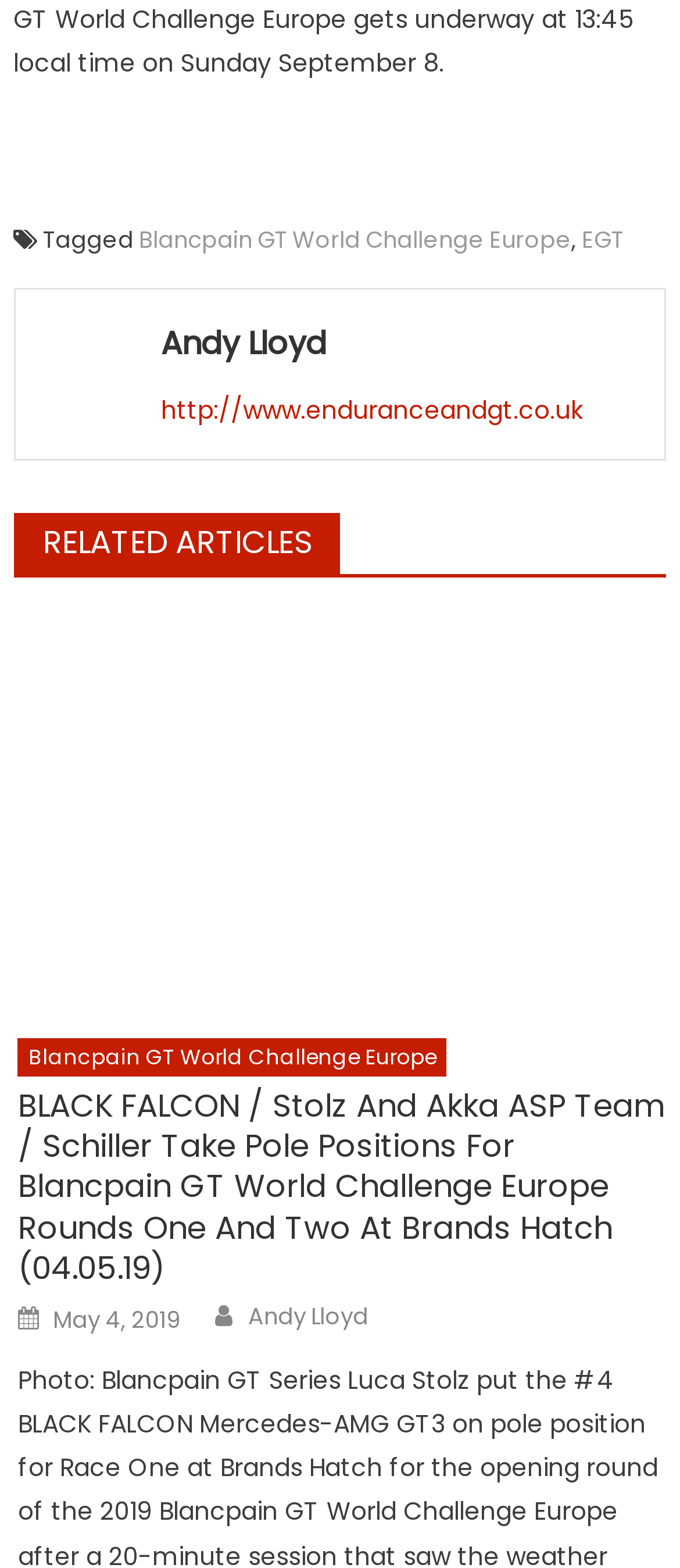Answer the following query concisely with a single word or phrase:
What is the date of the article?

May 4, 2019